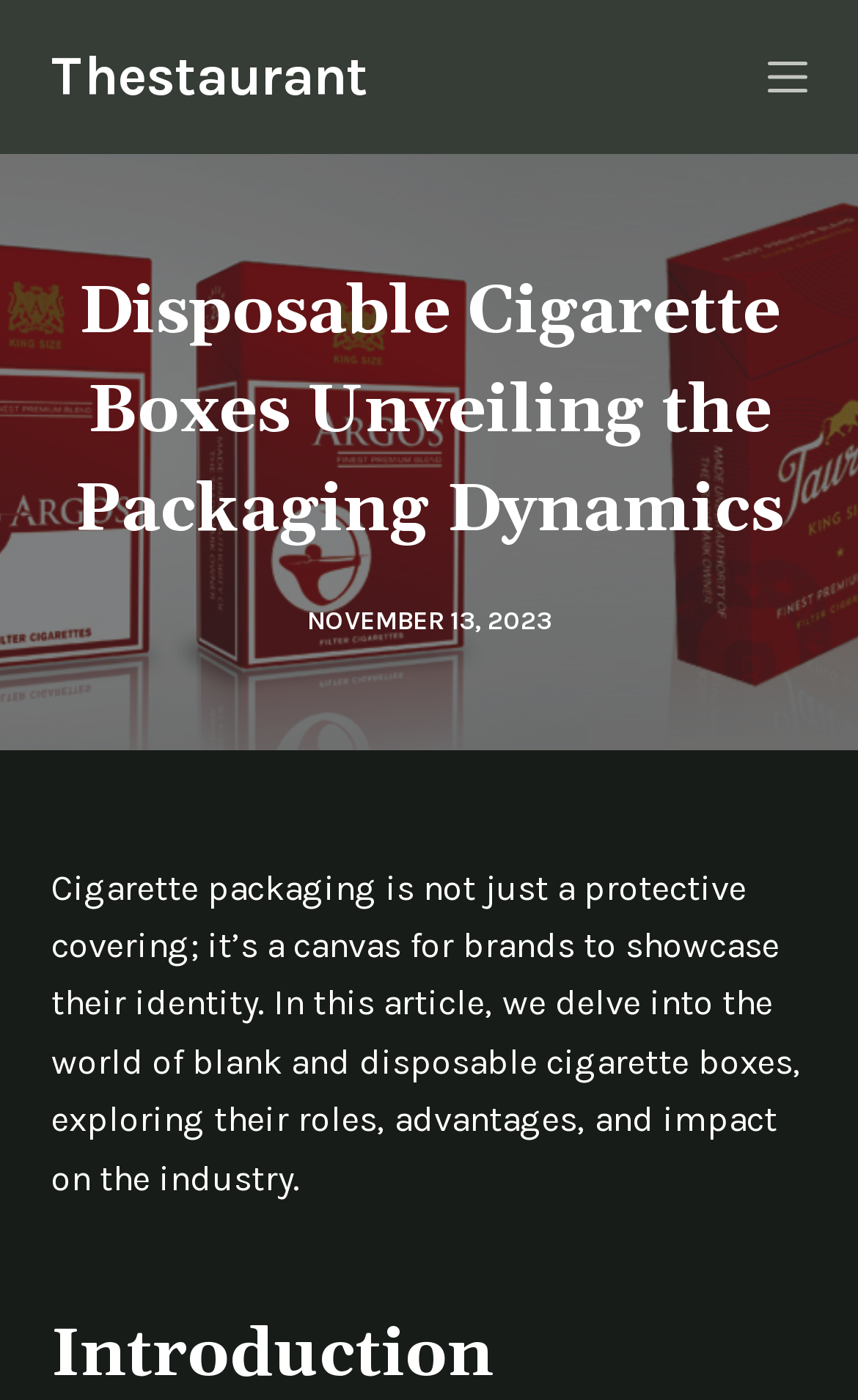Give a concise answer of one word or phrase to the question: 
What is the date of the article?

NOVEMBER 13, 2023